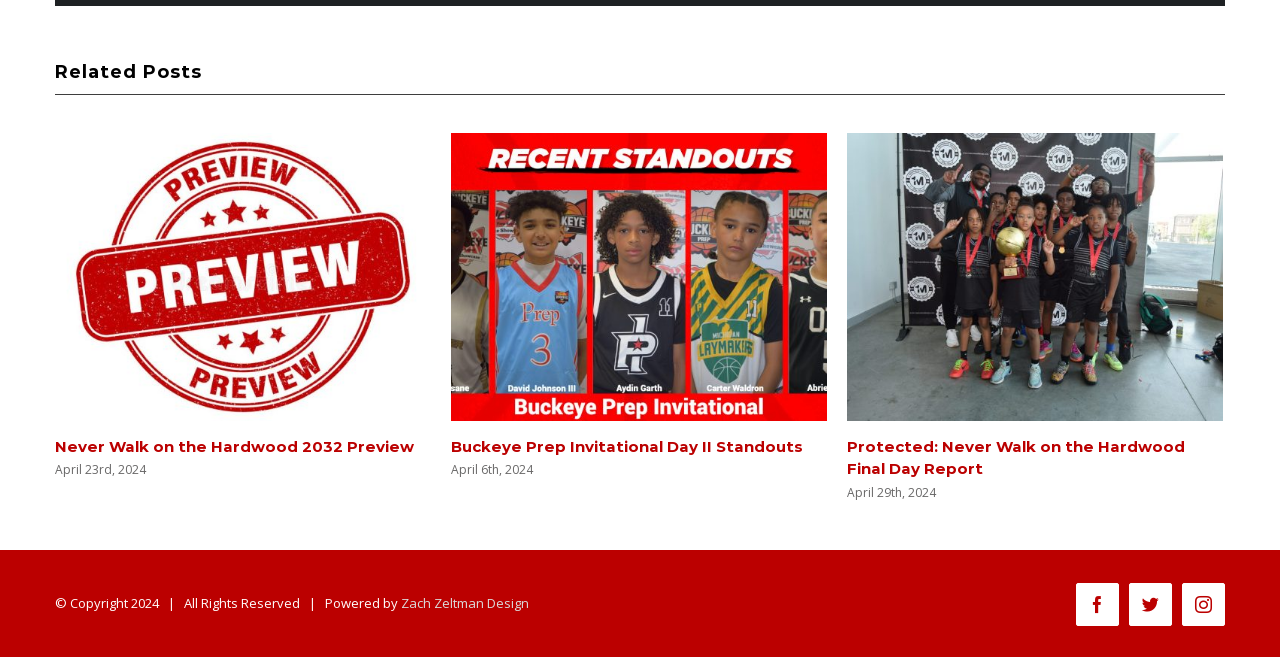Predict the bounding box coordinates of the area that should be clicked to accomplish the following instruction: "Visit 'Zach Zeltman Design'". The bounding box coordinates should consist of four float numbers between 0 and 1, i.e., [left, top, right, bottom].

[0.313, 0.905, 0.413, 0.932]